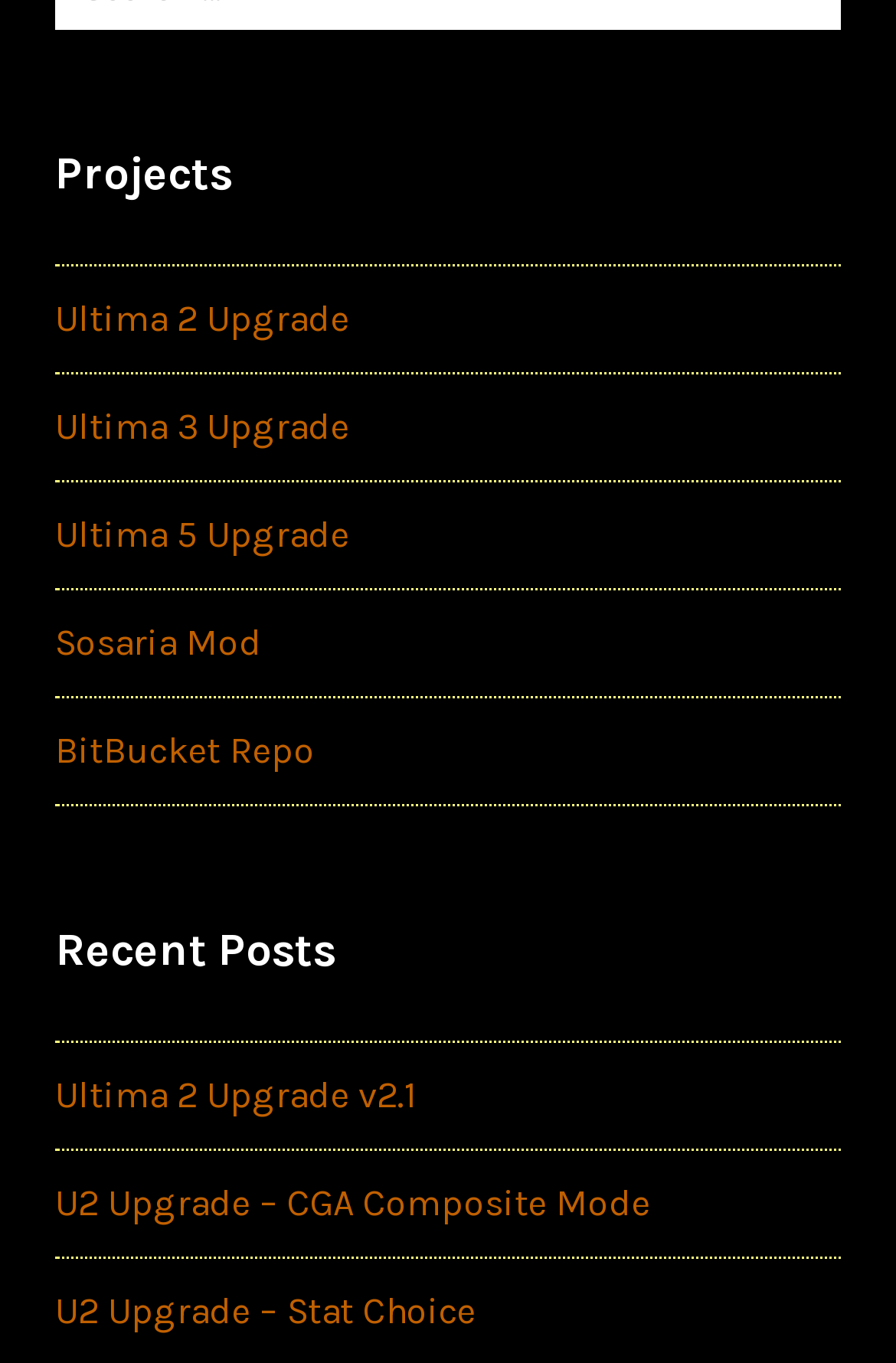Specify the bounding box coordinates for the region that must be clicked to perform the given instruction: "view Ultima 2 Upgrade project".

[0.062, 0.217, 0.39, 0.249]